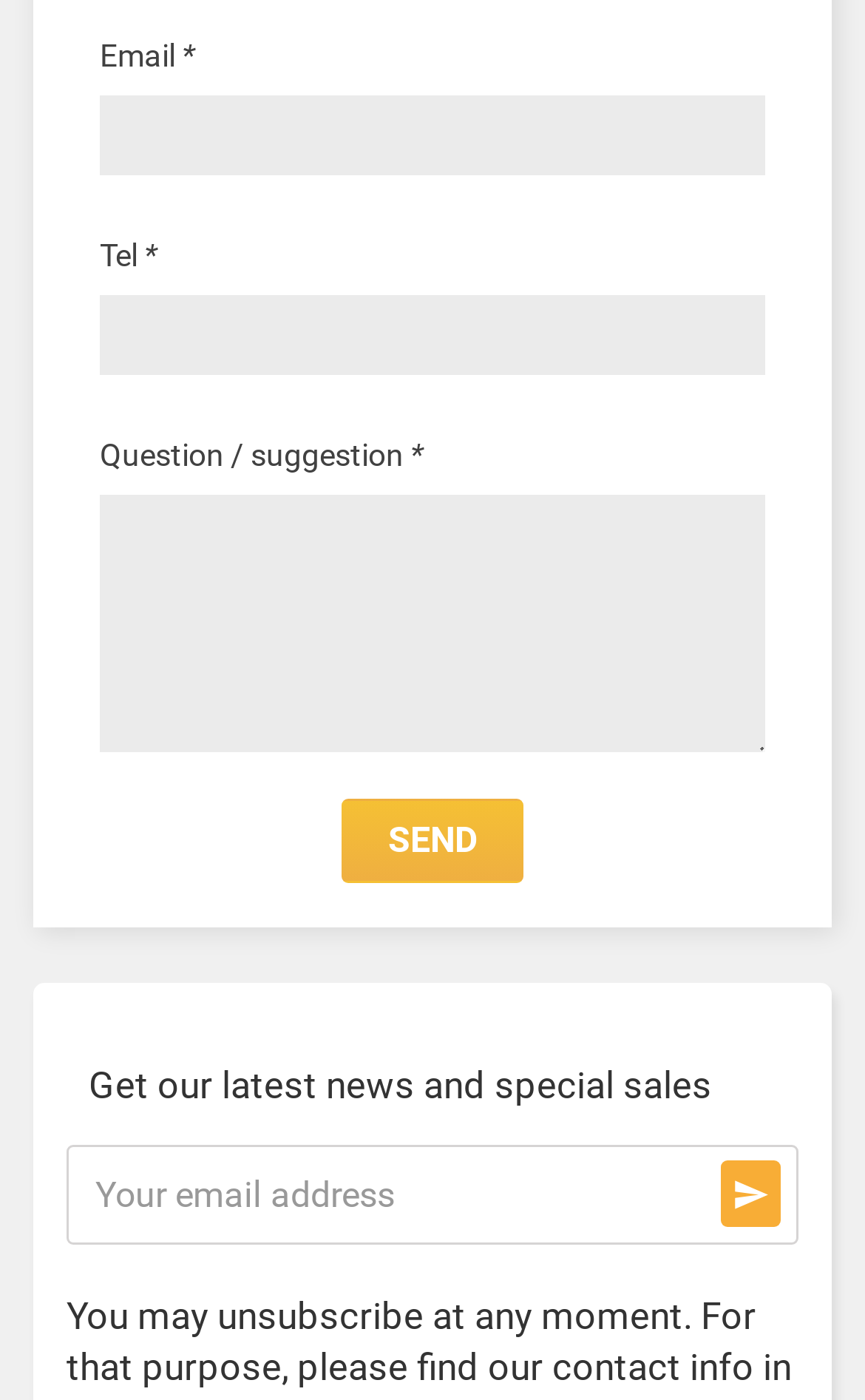What is the function of the button with the 'SEND' text?
Kindly give a detailed and elaborate answer to the question.

The button with the 'SEND' text is likely used to send a message or submit a form, as it is placed below the 'Question / suggestion' field and has a prominent position on the webpage.